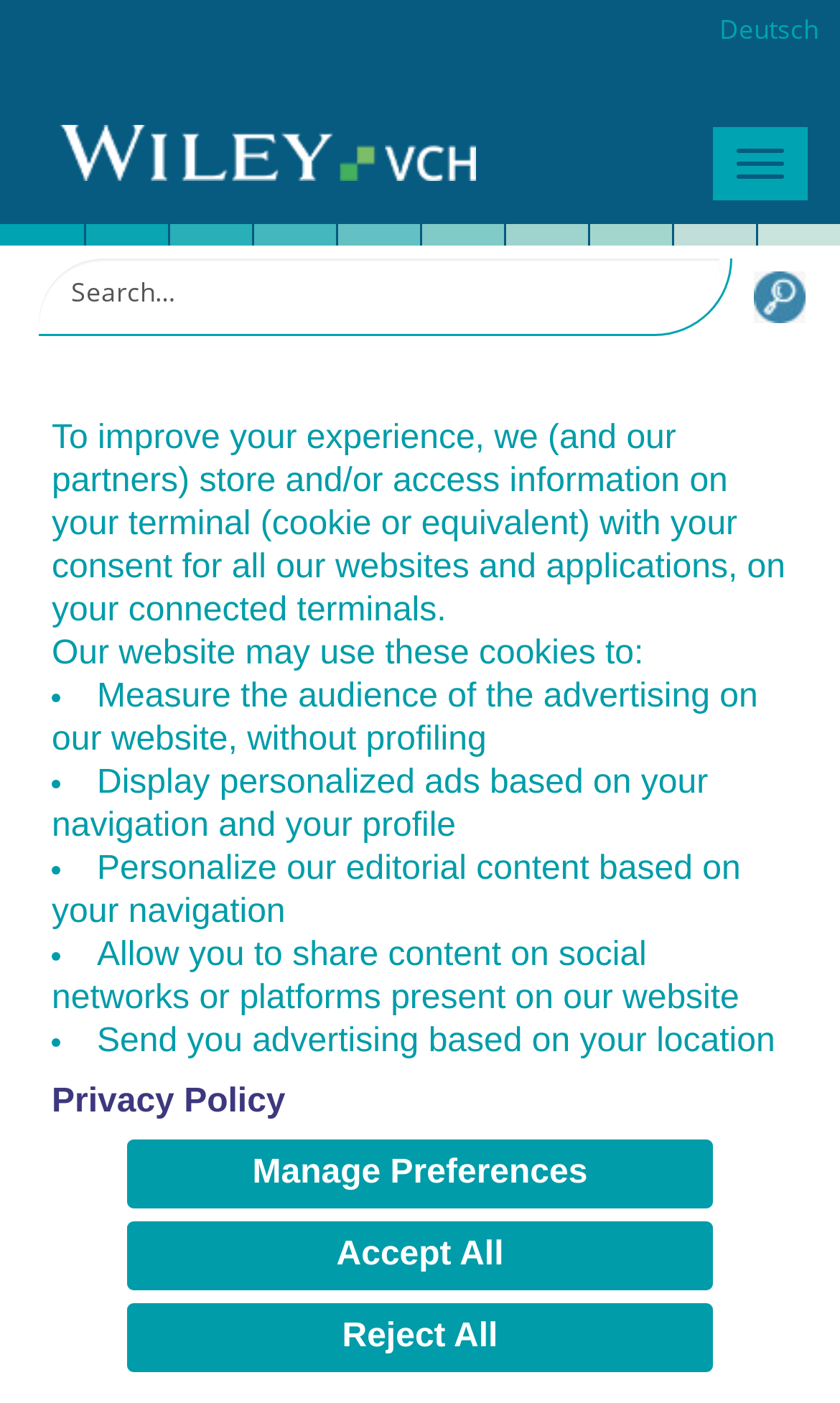What is the purpose of the Editorial Board?
Using the image as a reference, give a one-word or short phrase answer.

To assure a highly interesting selection of topics